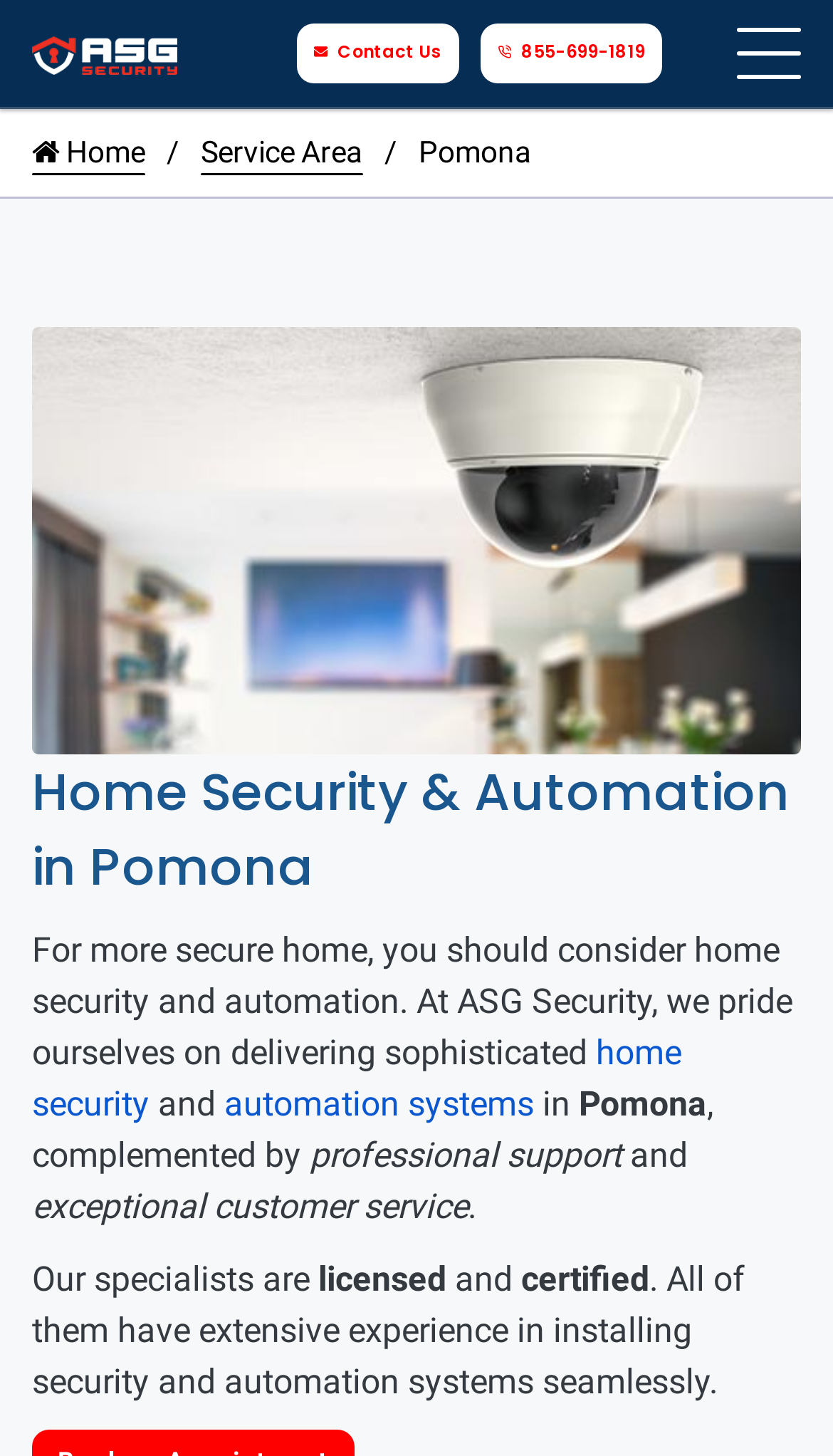Please find the bounding box coordinates in the format (top-left x, top-left y, bottom-right x, bottom-right y) for the given element description. Ensure the coordinates are floating point numbers between 0 and 1. Description: alt="ASG Security Logo"

[0.038, 0.022, 0.212, 0.05]